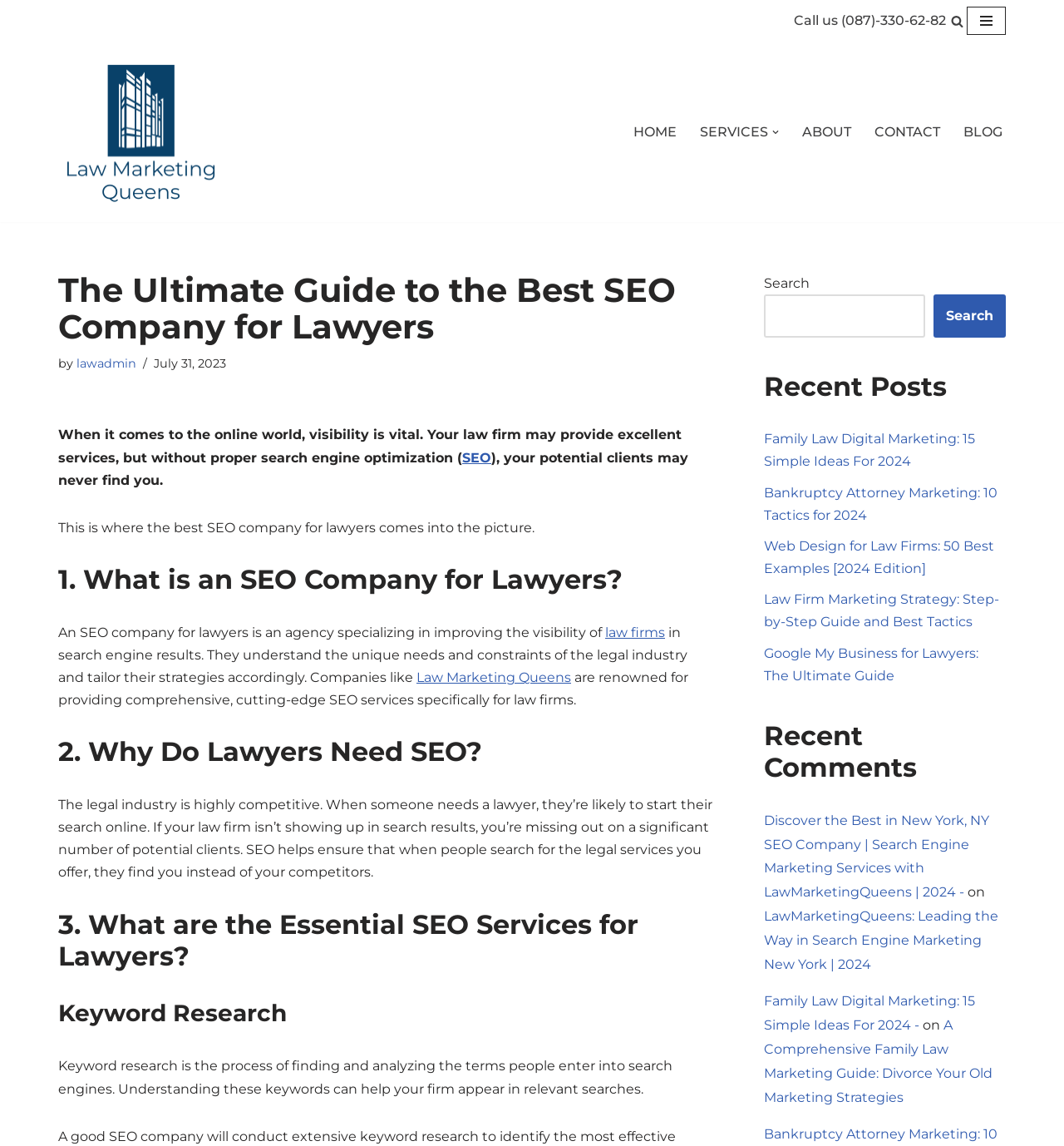Respond to the following query with just one word or a short phrase: 
What is the name of the company providing comprehensive SEO services?

Law Marketing Queens